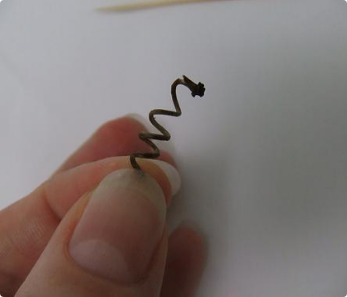What is required to achieve the desired shape?
Based on the image, provide your answer in one word or phrase.

Patience and precision